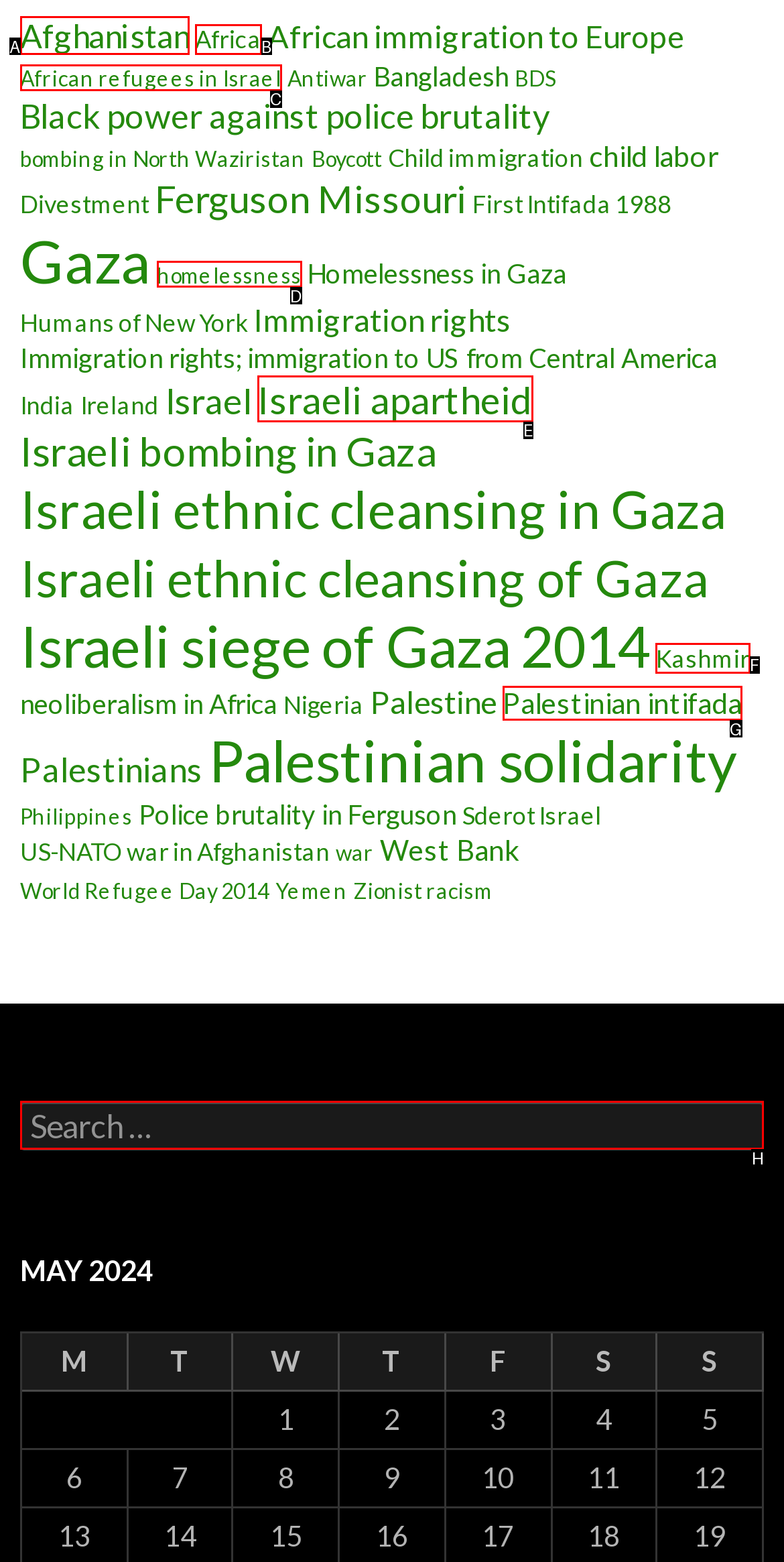Provide the letter of the HTML element that you need to click on to perform the task: Search for a topic.
Answer with the letter corresponding to the correct option.

H